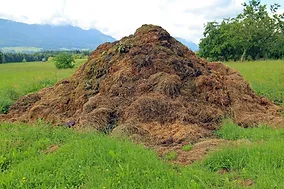Answer the question briefly using a single word or phrase: 
What is the environment surrounding the pile?

Lush green field